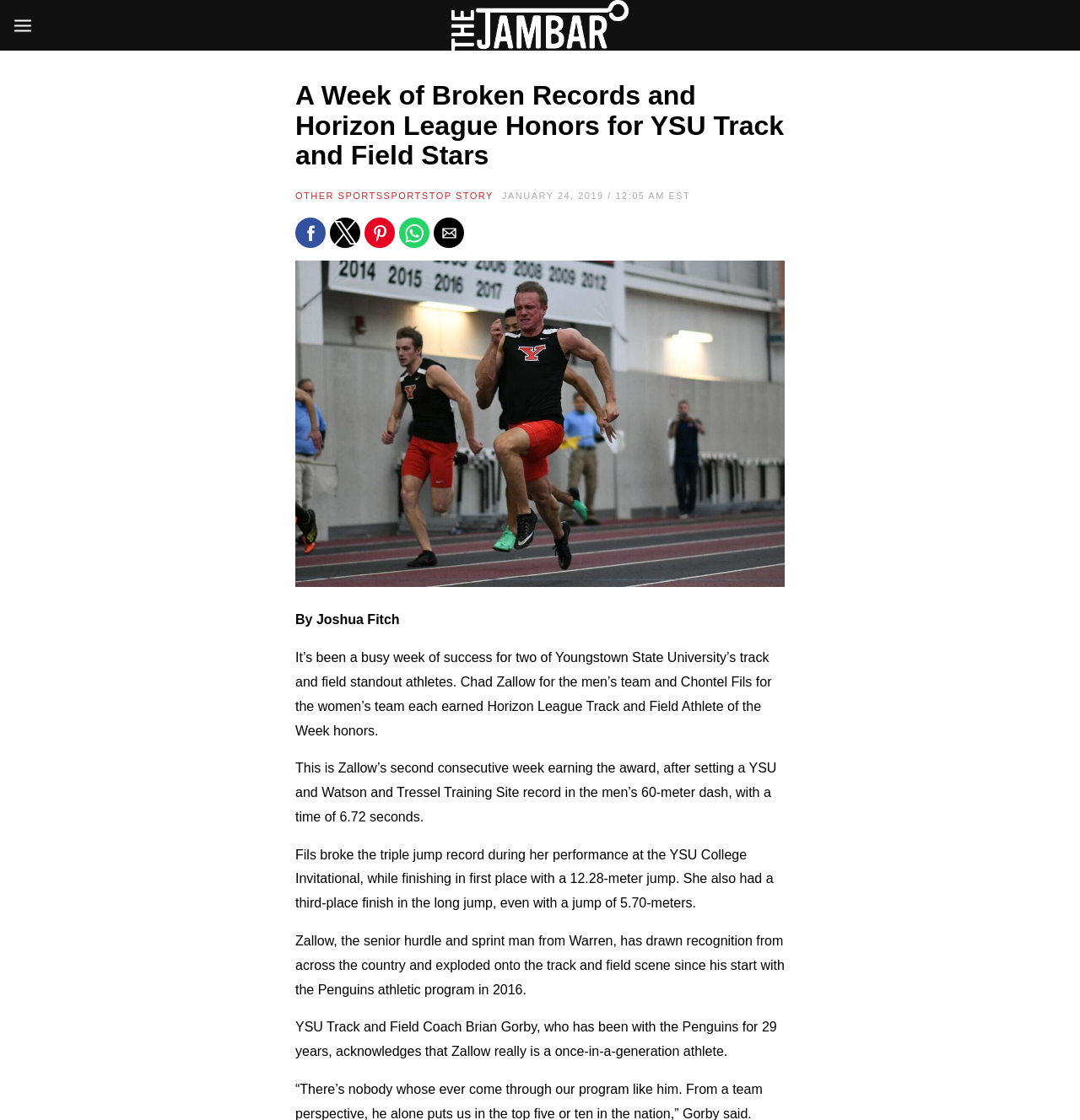Identify the bounding box of the UI element described as follows: "aria-label="Share by facebook"". Provide the coordinates as four float numbers in the range of 0 to 1 [left, top, right, bottom].

[0.273, 0.194, 0.302, 0.222]